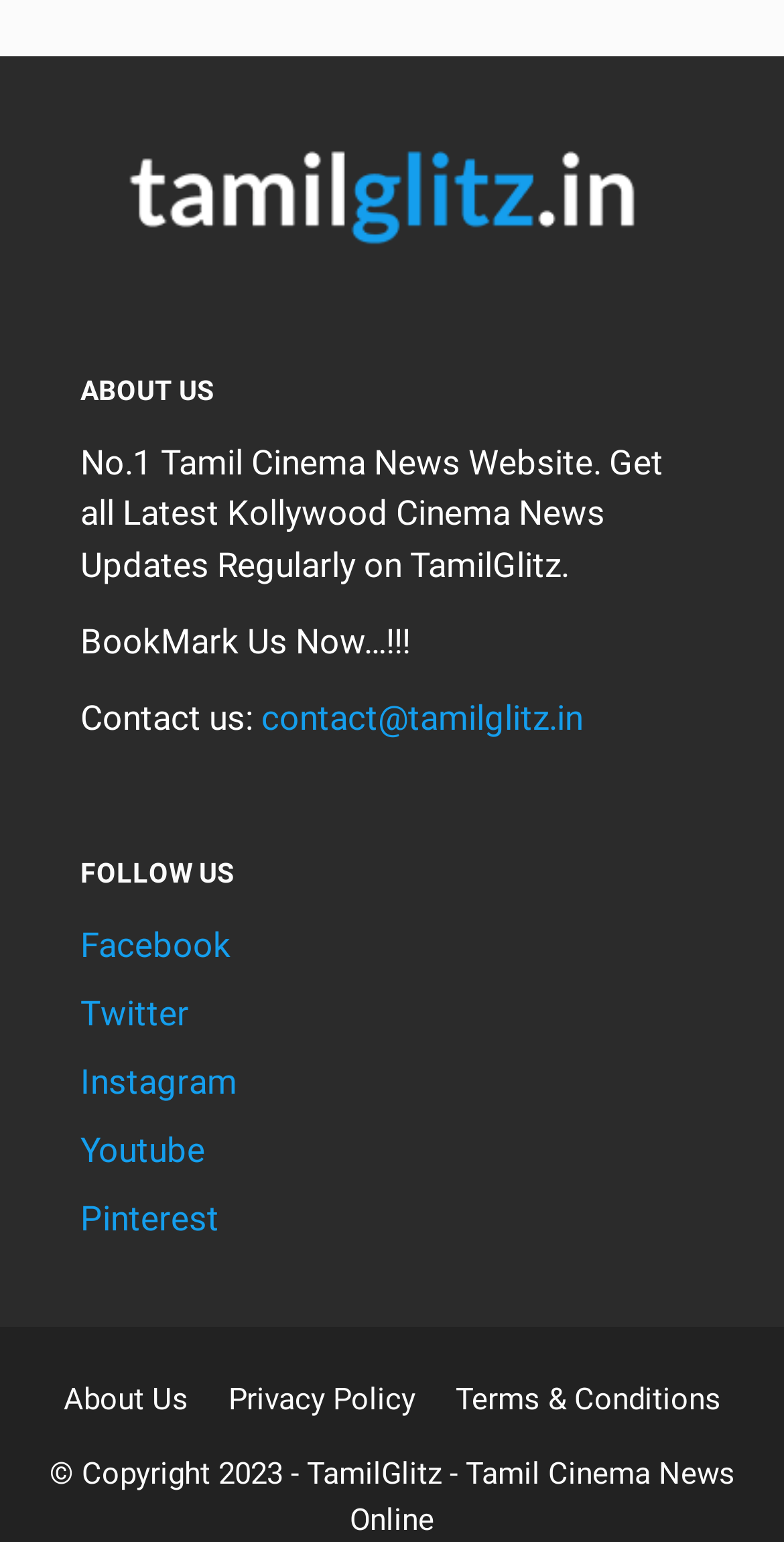Locate the bounding box coordinates of the segment that needs to be clicked to meet this instruction: "Follow on Facebook".

[0.103, 0.6, 0.295, 0.626]